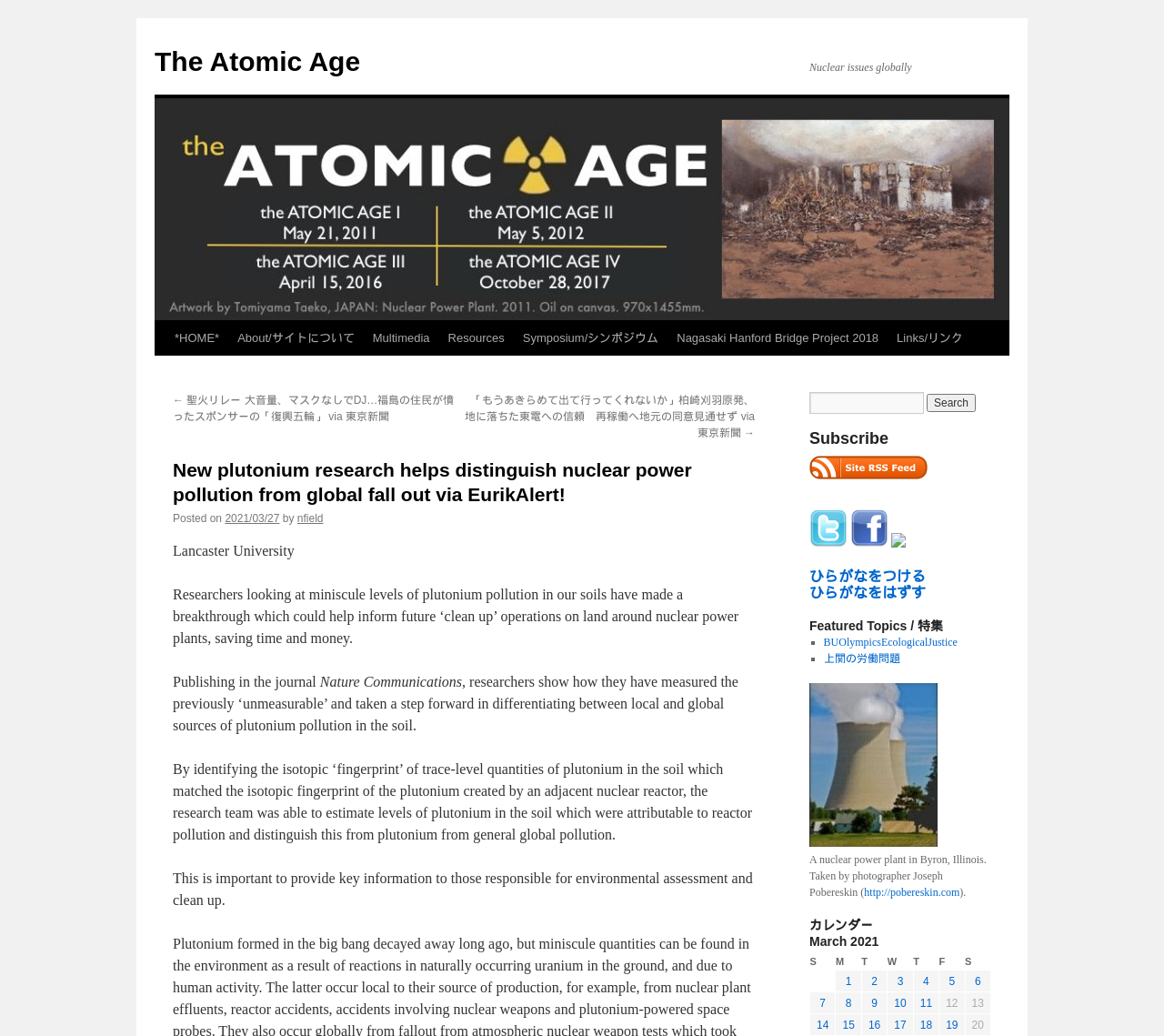Show the bounding box coordinates of the element that should be clicked to complete the task: "Search for something".

[0.695, 0.378, 0.852, 0.399]